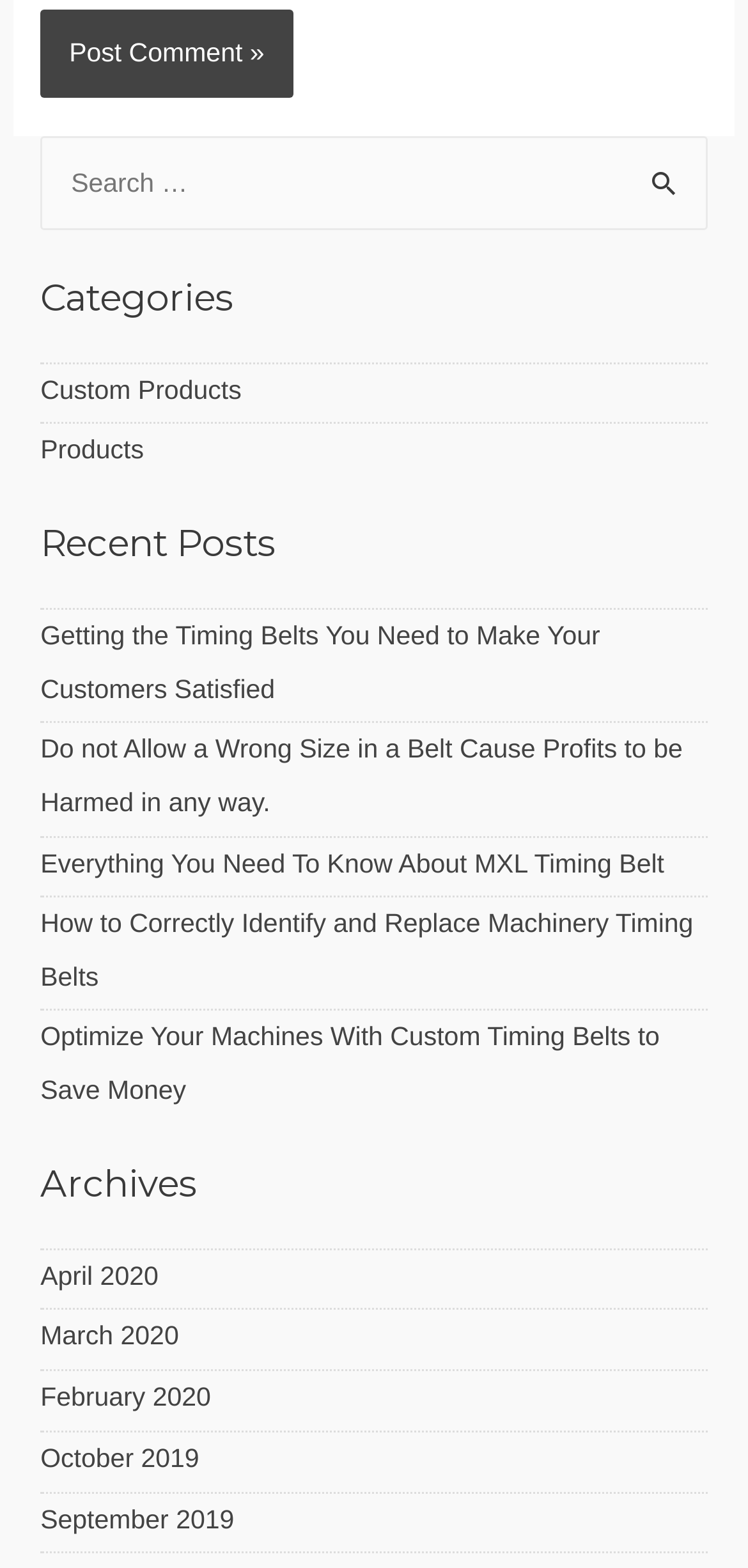Please specify the bounding box coordinates of the area that should be clicked to accomplish the following instruction: "View recent post 'Getting the Timing Belts You Need to Make Your Customers Satisfied'". The coordinates should consist of four float numbers between 0 and 1, i.e., [left, top, right, bottom].

[0.054, 0.396, 0.802, 0.448]